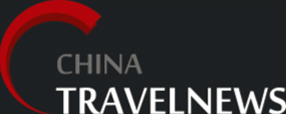What is the typography style of the words in the logo?
Please respond to the question thoroughly and include all relevant details.

The caption describes the typography style of the words 'China TravelNews' as bold and modern, indicating a contemporary and sleek design approach.